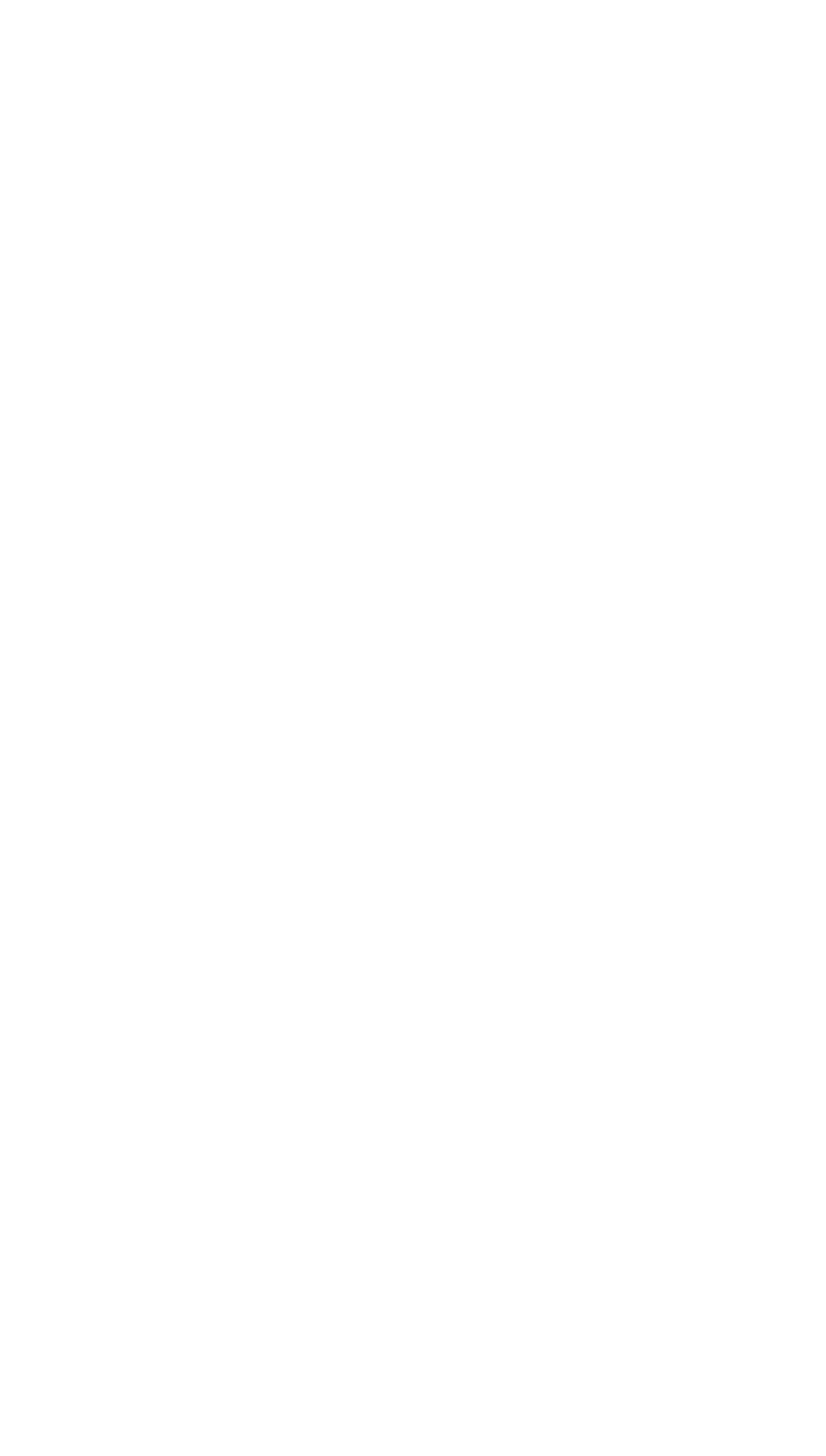Ascertain the bounding box coordinates for the UI element detailed here: "alt="SocMed Youtube" title="SocMed Youtube"". The coordinates should be provided as [left, top, right, bottom] with each value being a float between 0 and 1.

[0.603, 0.852, 0.679, 0.896]